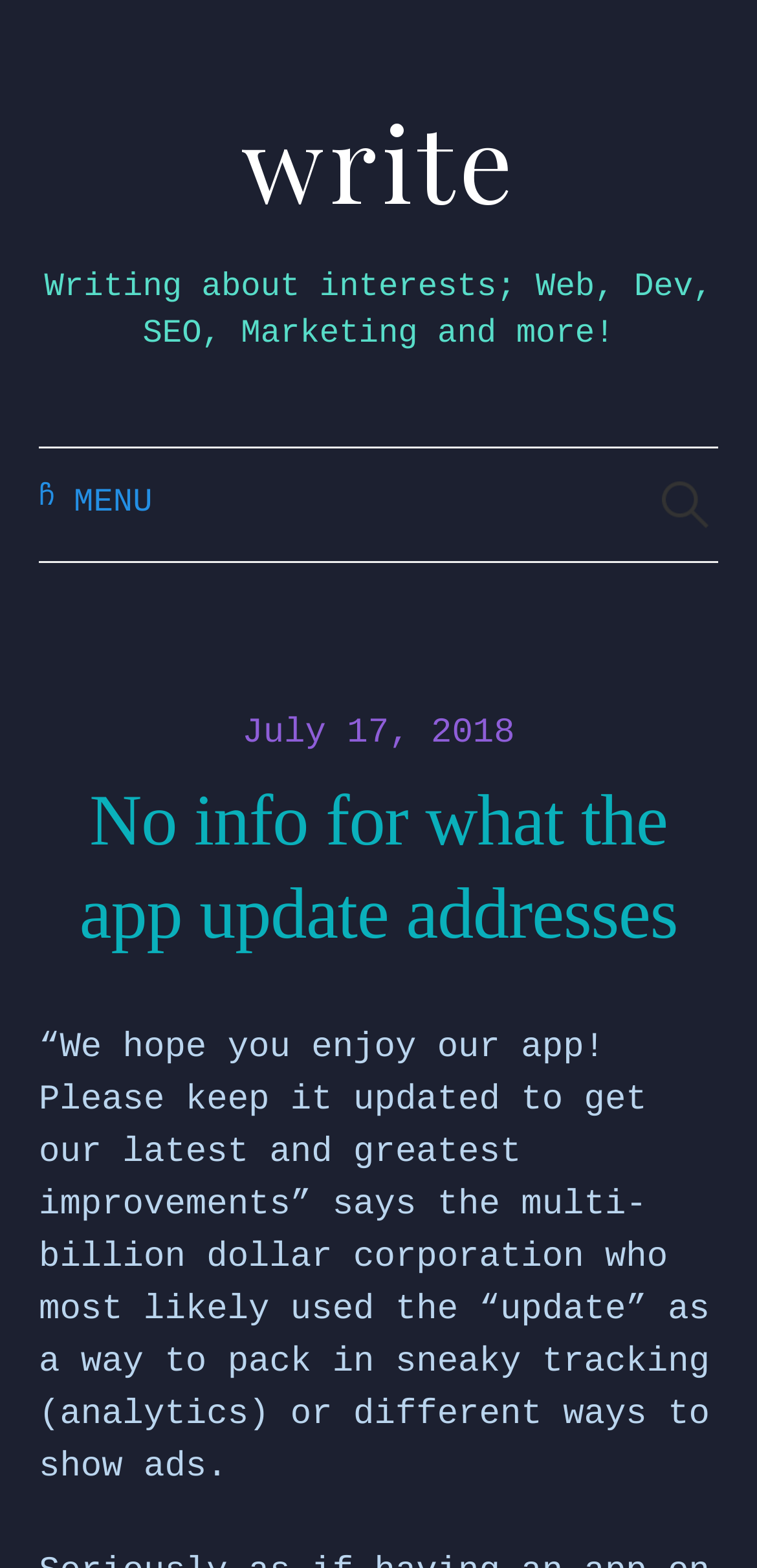Give a short answer using one word or phrase for the question:
Is there a menu on the webpage?

Yes